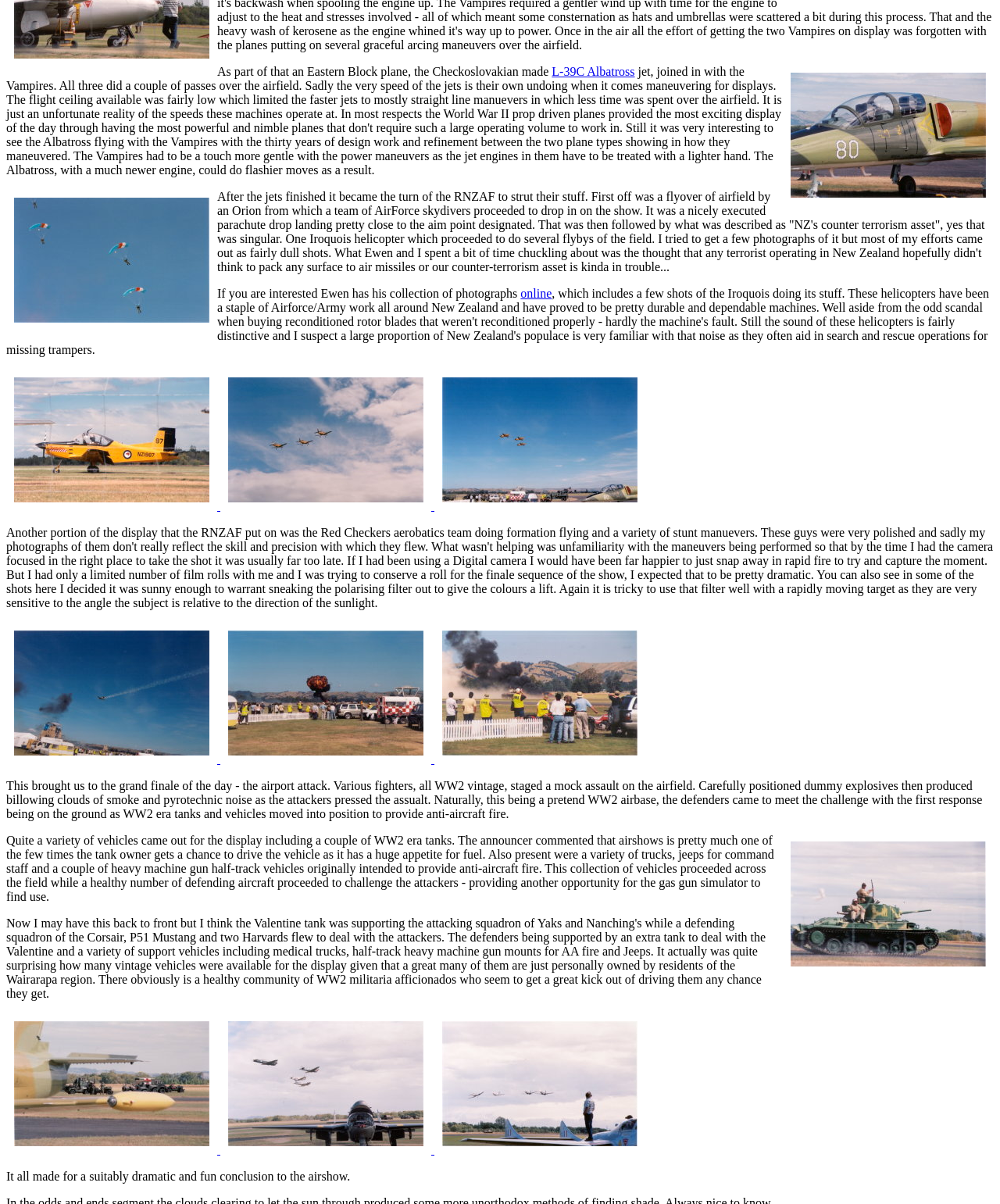Please provide the bounding box coordinates for the element that needs to be clicked to perform the instruction: "View the image of the L-39C Albatross Jet". The coordinates must consist of four float numbers between 0 and 1, formatted as [left, top, right, bottom].

[0.791, 0.061, 0.986, 0.164]